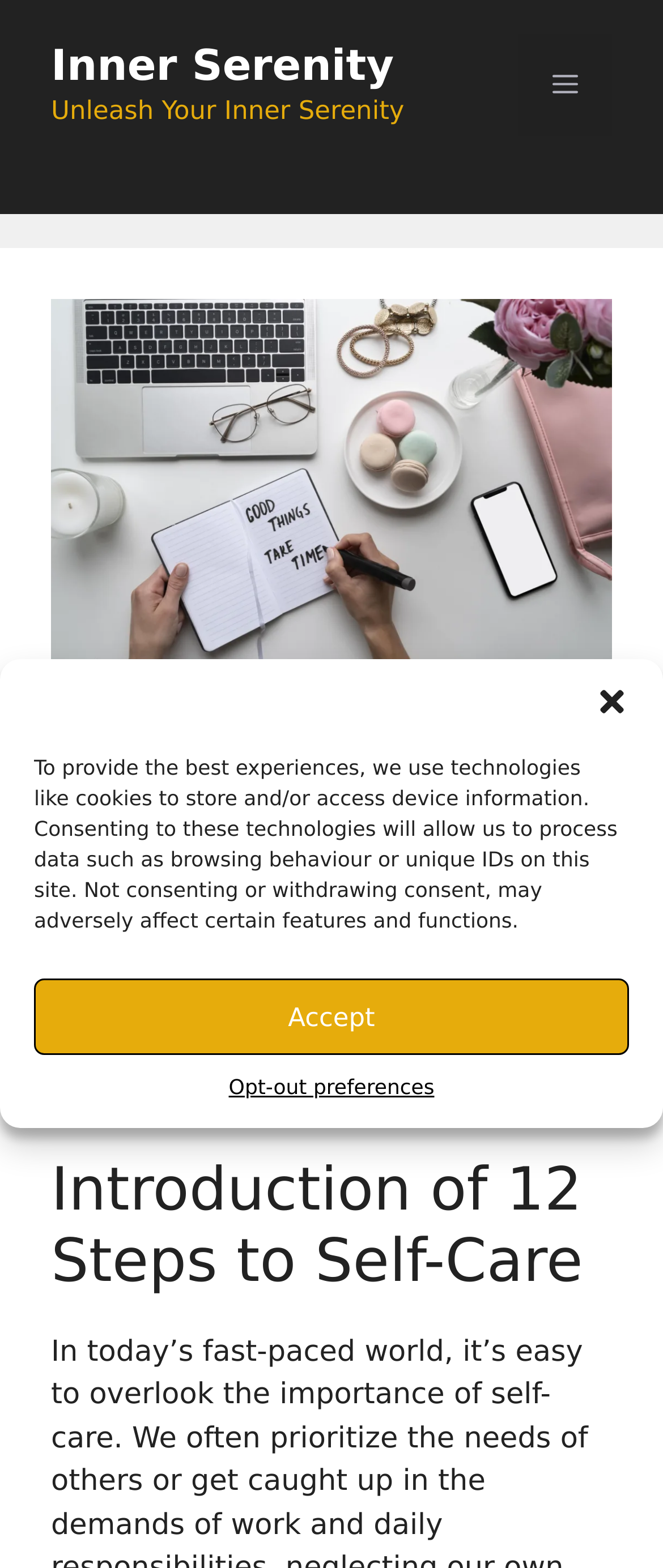What is the name of the website?
Using the screenshot, give a one-word or short phrase answer.

Inner Serenity